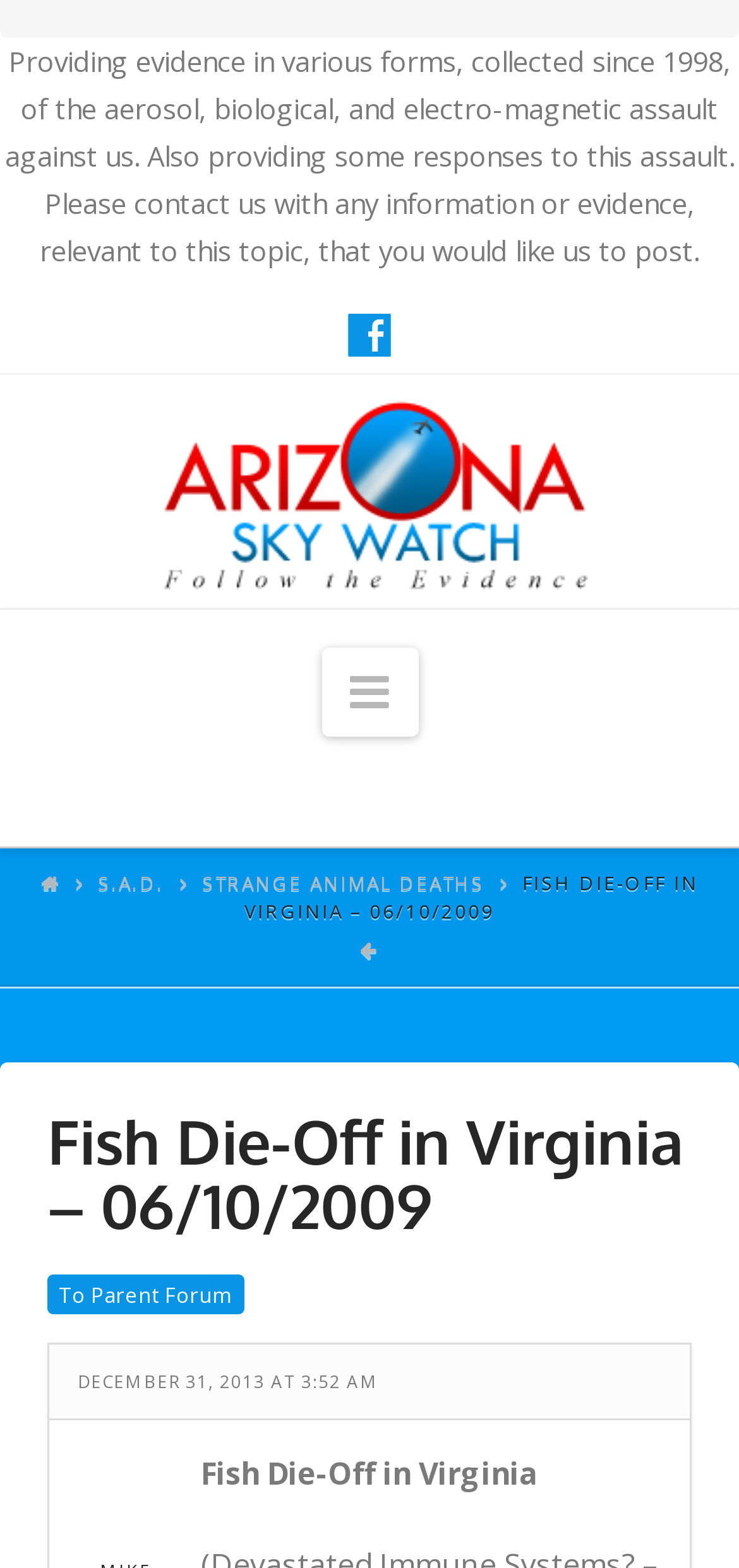Analyze the image and answer the question with as much detail as possible: 
What is the topic of the webpage?

The topic of the webpage is 'Fish Die-Off in Virginia' which is mentioned in the static text 'FISH DIE-OFF IN VIRGINIA – 06/10/2009' and also in the heading 'Fish Die-Off in Virginia – 06/10/2009'.